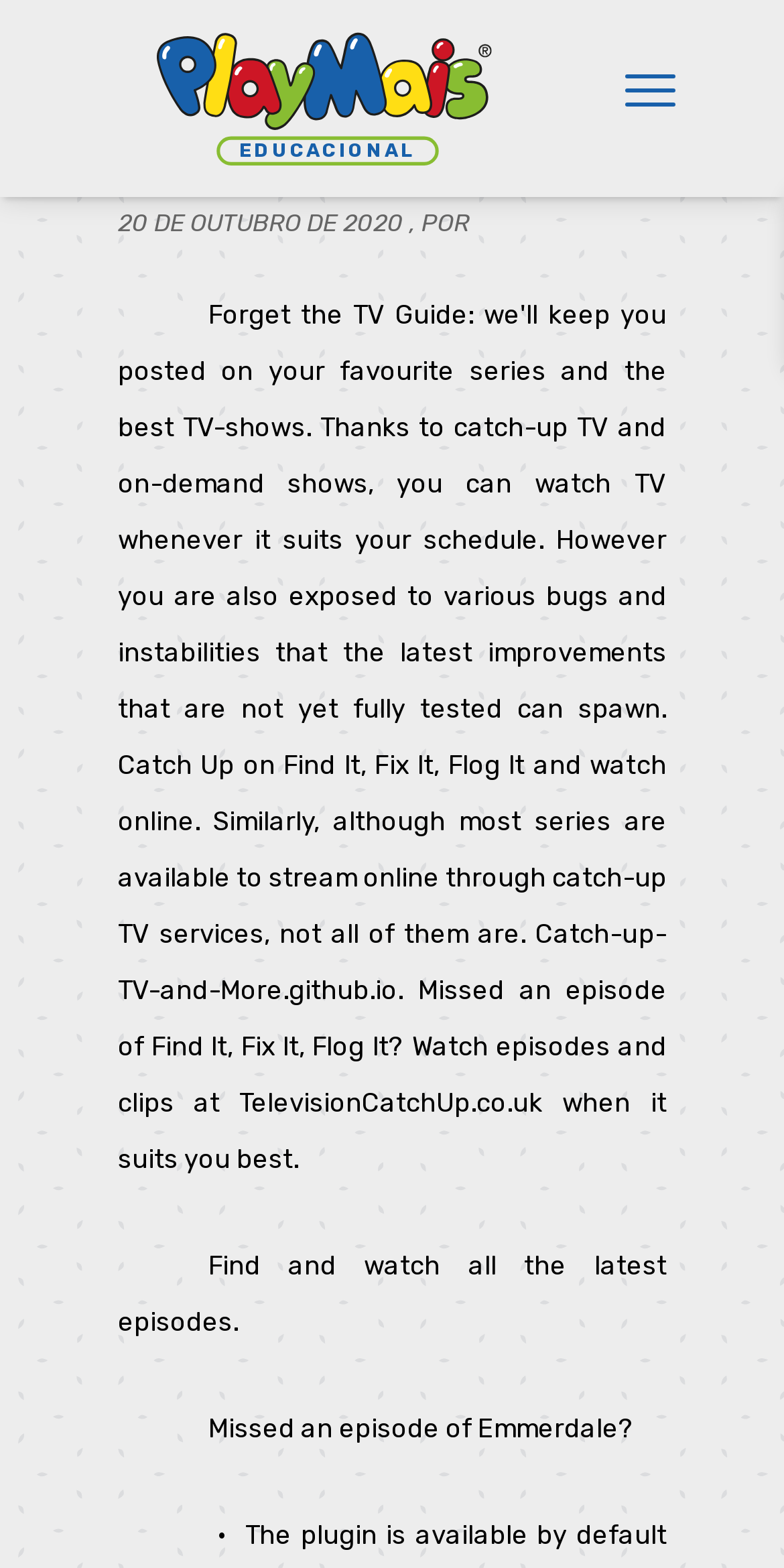Please reply to the following question with a single word or a short phrase:
Is there a navigation menu on the webpage?

Yes